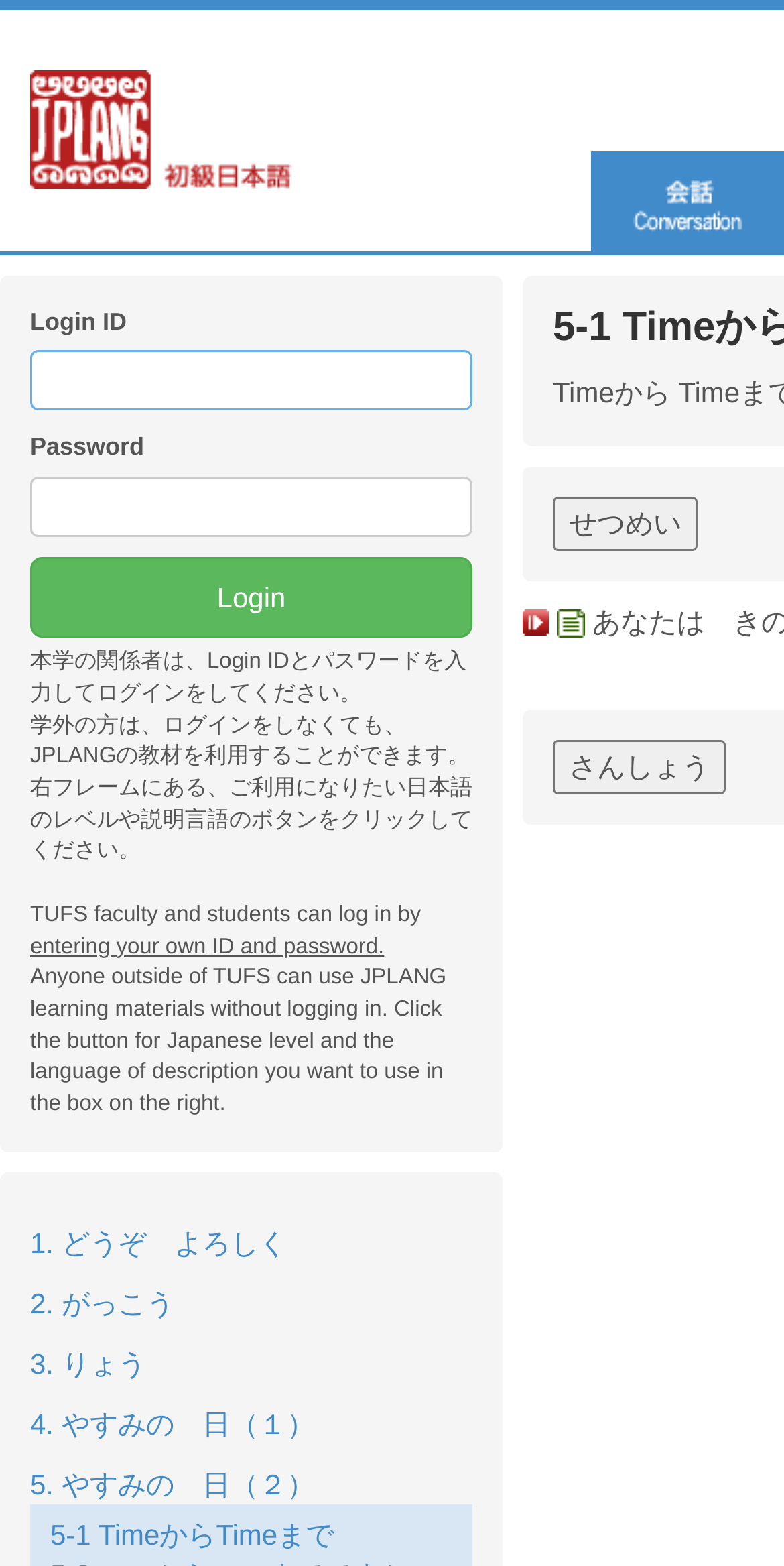Please locate the bounding box coordinates of the region I need to click to follow this instruction: "Enter password".

[0.038, 0.304, 0.603, 0.342]